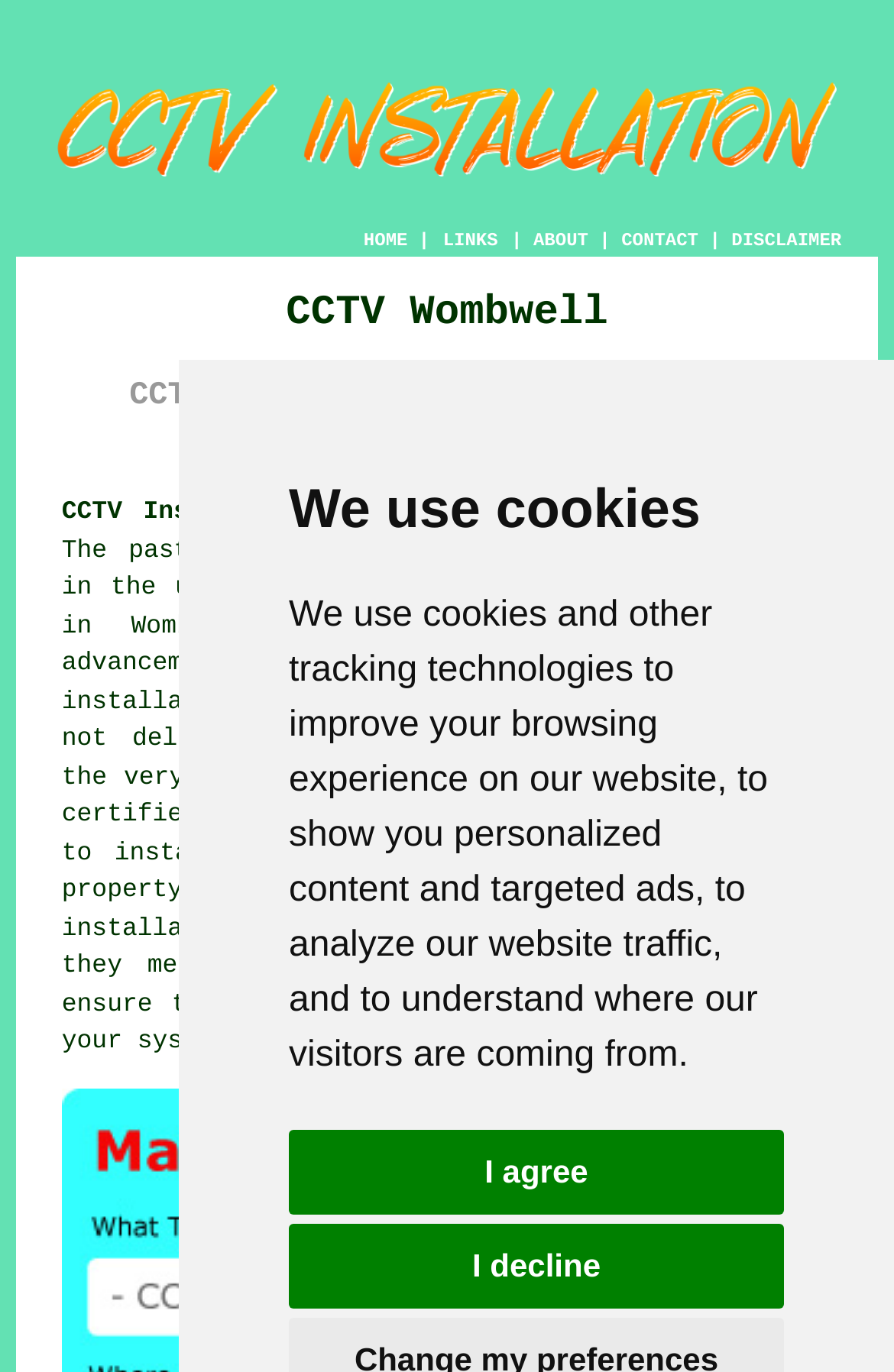What is the main topic of this webpage?
Using the image, answer in one word or phrase.

CCTV installation